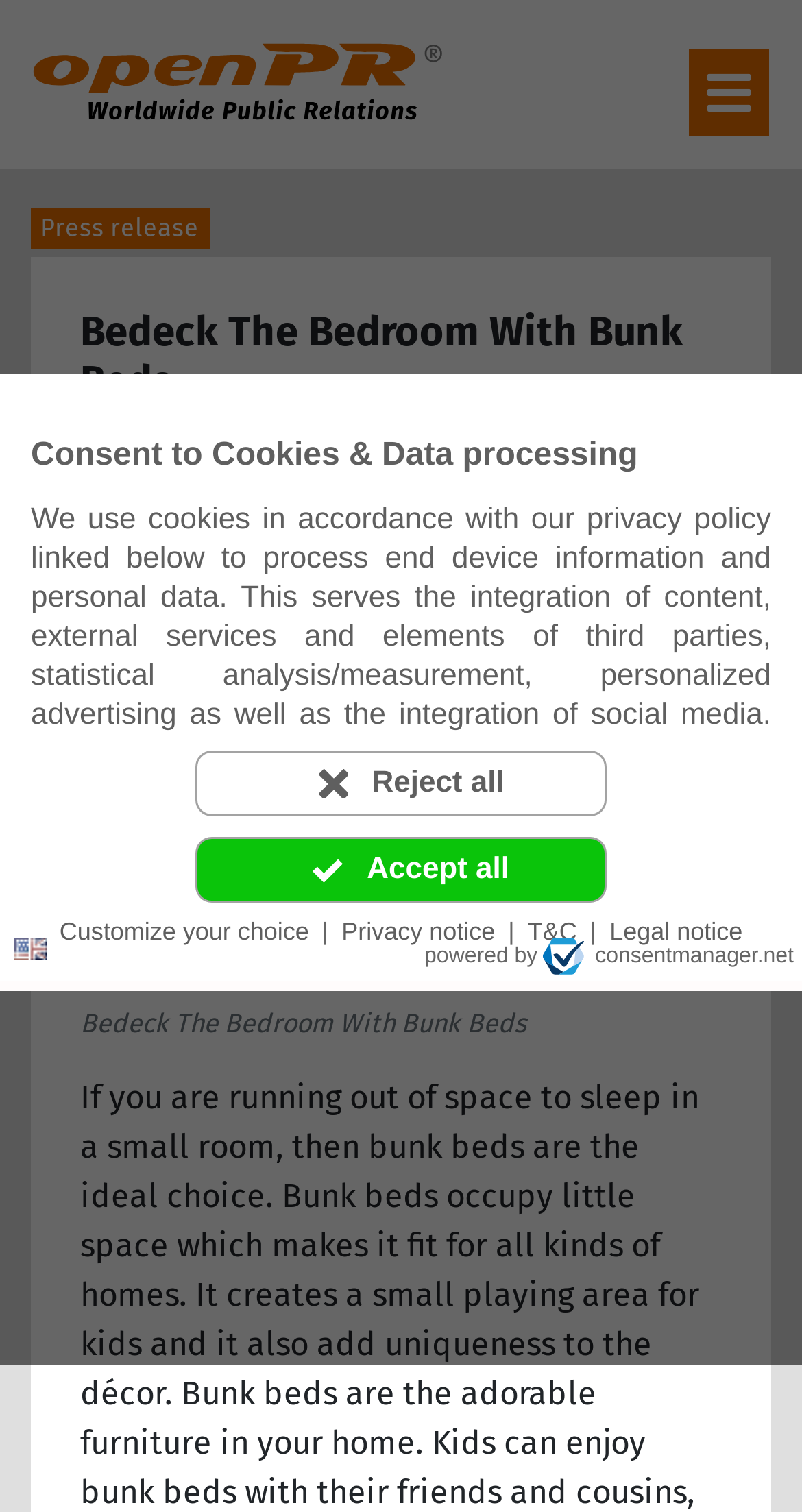Generate a detailed explanation of the webpage's features and information.

The webpage is a press release titled "Bedeck The Bedroom With Bunk Beds" from furnishframe, published on openPR.com. At the top, there is a logo of openPR.com, which is an image. Below the logo, there is a heading with the title of the press release. 

On the top right, there is a language selection button, currently set to "en". Below the title, there is a subheading with the date and time of the press release, "01-12-2017 01:59 PM CET", followed by a link to the categories "Fashion, Lifestyle, Trends". 

A prominent element on the page is a dialog box for cookie consent, which is centered at the top of the page. The dialog box contains a heading, a block of text explaining the use of cookies, and three buttons: "Reject all", "Accept all", and "Customize your choice". Each of the "Reject all" and "Accept all" buttons has a small image next to it. 

At the bottom of the page, there are links to the privacy notice, terms and conditions, and legal notice. There is also a text "powered by" followed by a link to consentmanager.net, which has a small image next to it.